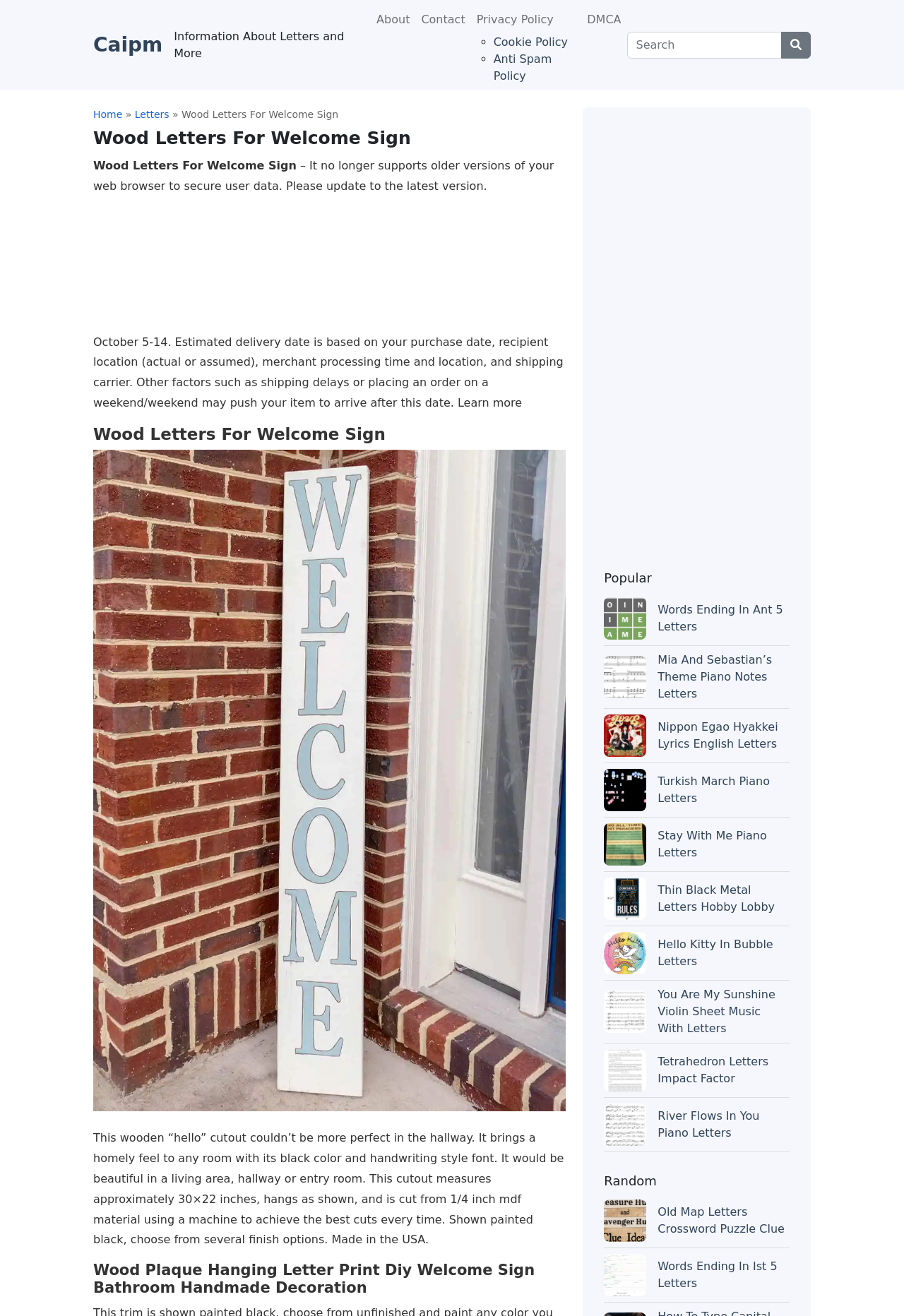Please identify the bounding box coordinates of the area that needs to be clicked to follow this instruction: "Click on the 'About' link".

[0.416, 0.005, 0.465, 0.027]